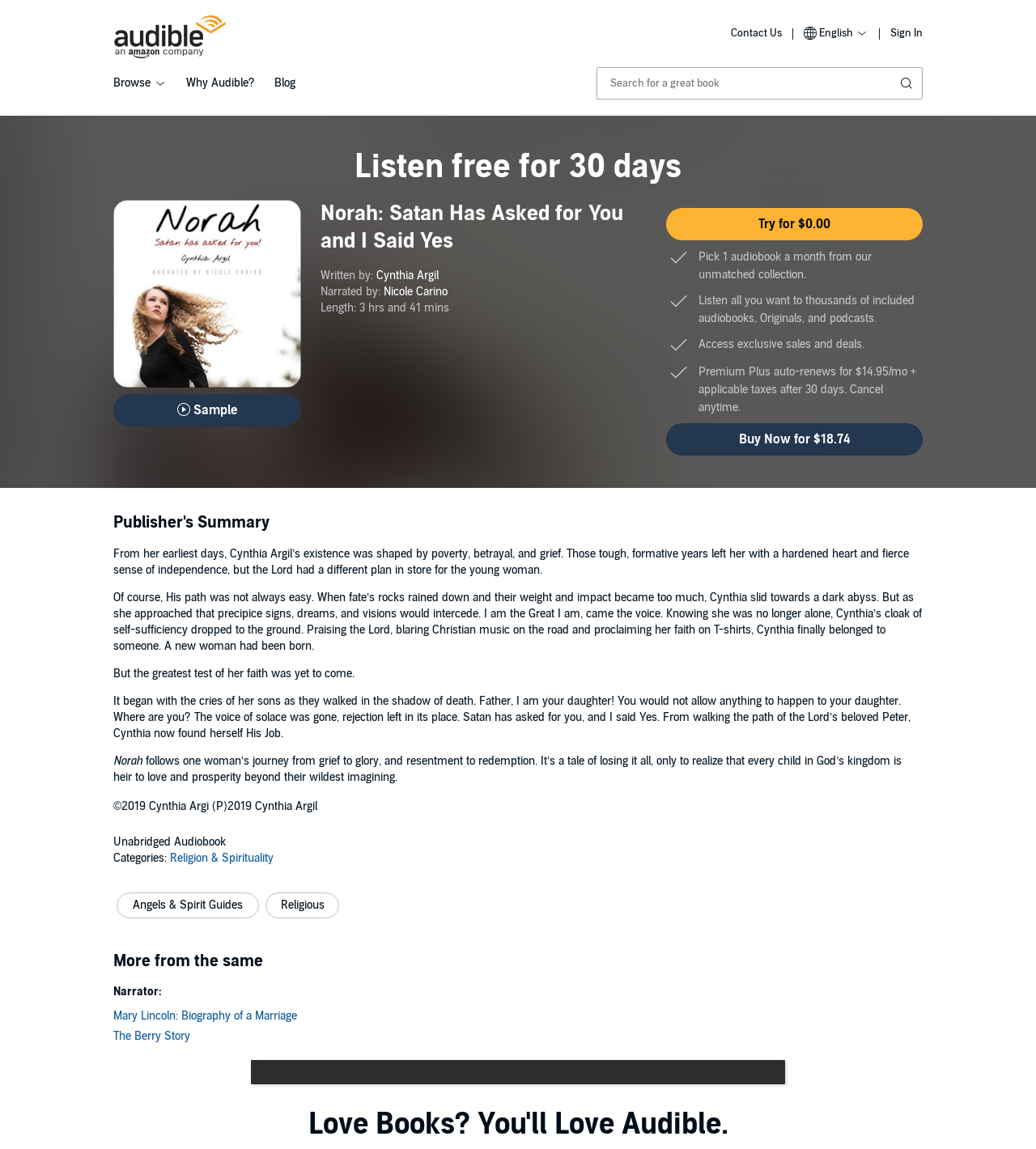Please find the bounding box coordinates of the clickable region needed to complete the following instruction: "Contact Us". The bounding box coordinates must consist of four float numbers between 0 and 1, i.e., [left, top, right, bottom].

[0.705, 0.023, 0.757, 0.035]